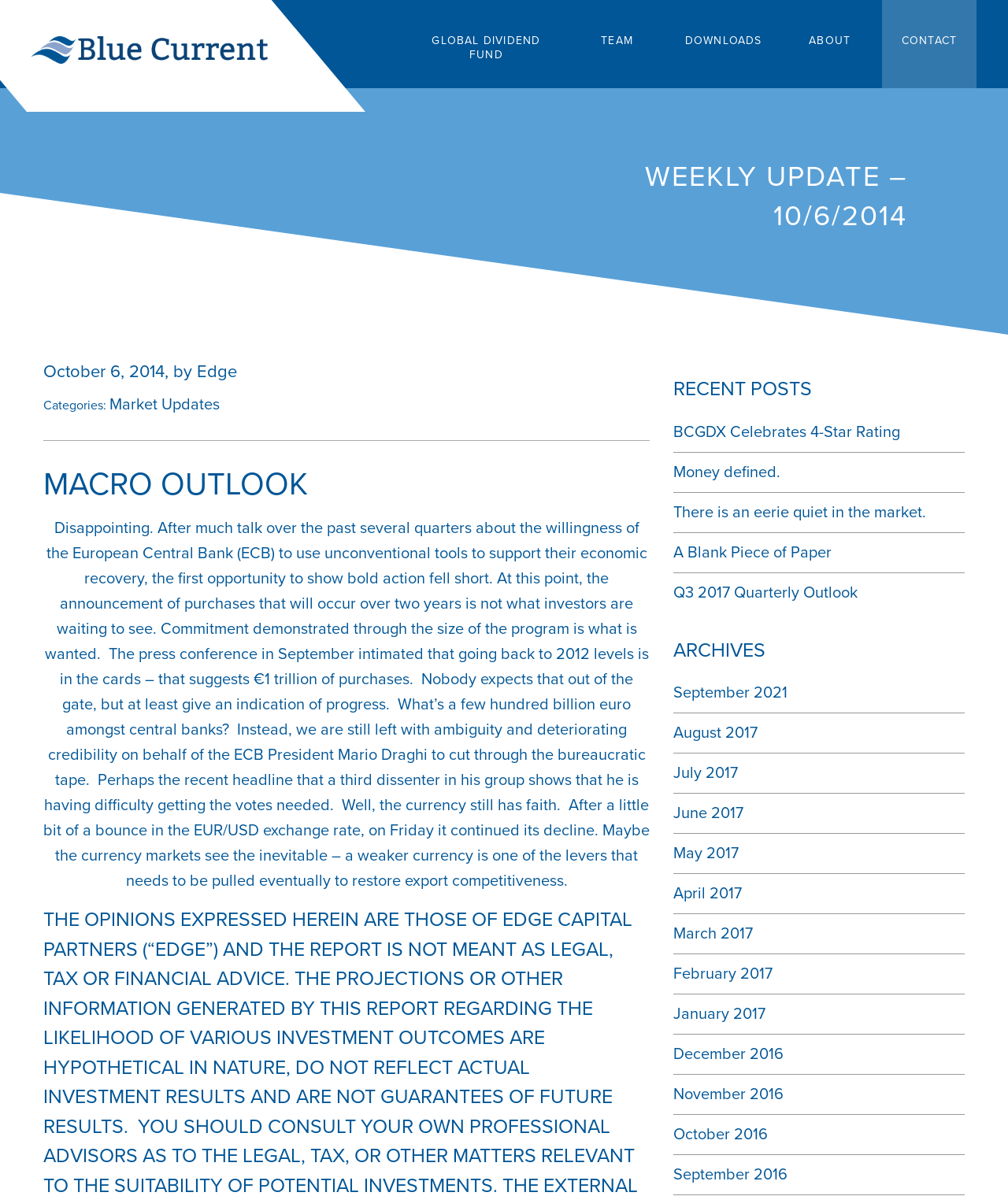Can you identify the bounding box coordinates of the clickable region needed to carry out this instruction: 'Go to ARCHIVES'? The coordinates should be four float numbers within the range of 0 to 1, stated as [left, top, right, bottom].

[0.668, 0.532, 0.957, 0.556]